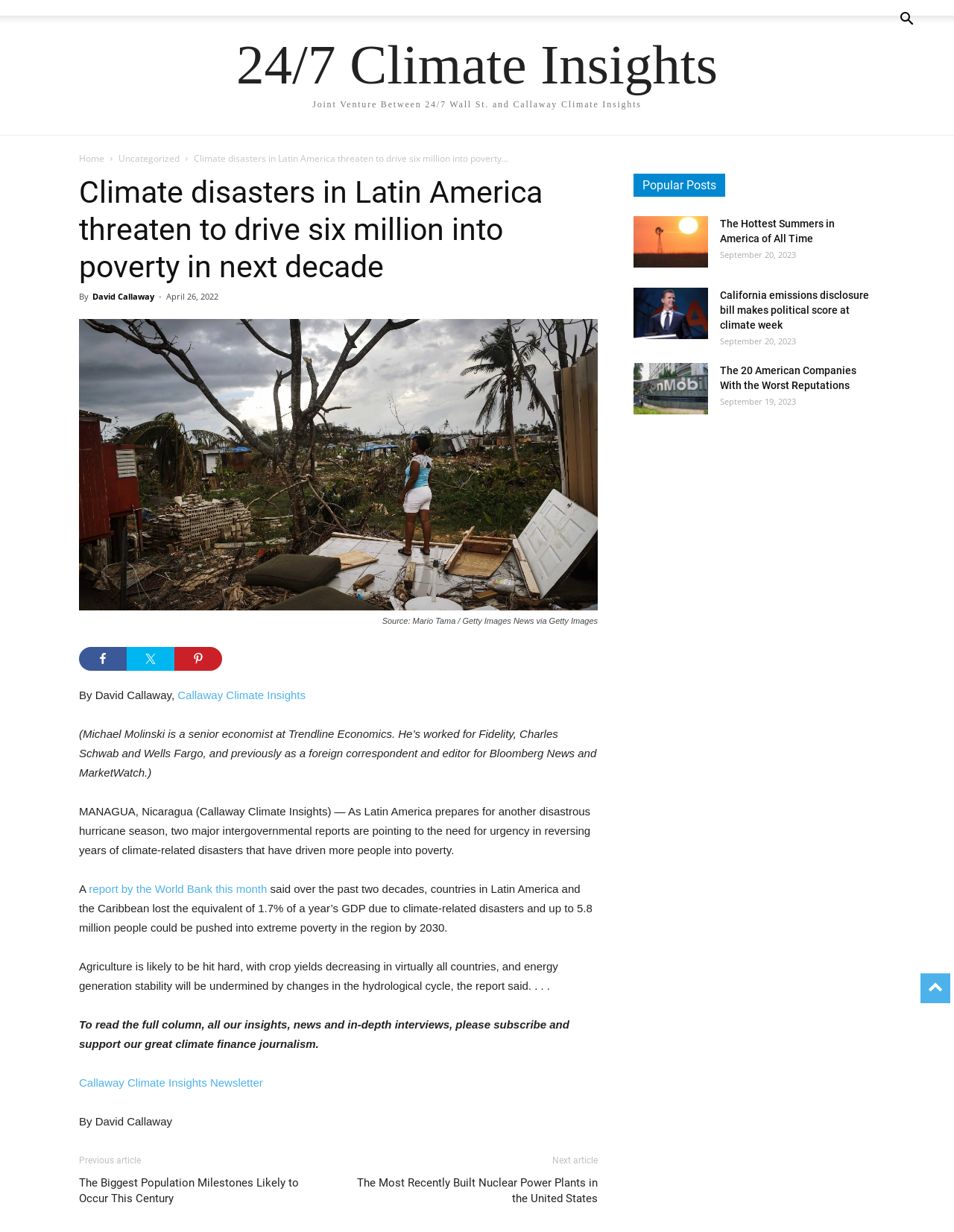Identify the bounding box coordinates of the area that should be clicked in order to complete the given instruction: "Share on Facebook". The bounding box coordinates should be four float numbers between 0 and 1, i.e., [left, top, right, bottom].

[0.083, 0.525, 0.133, 0.545]